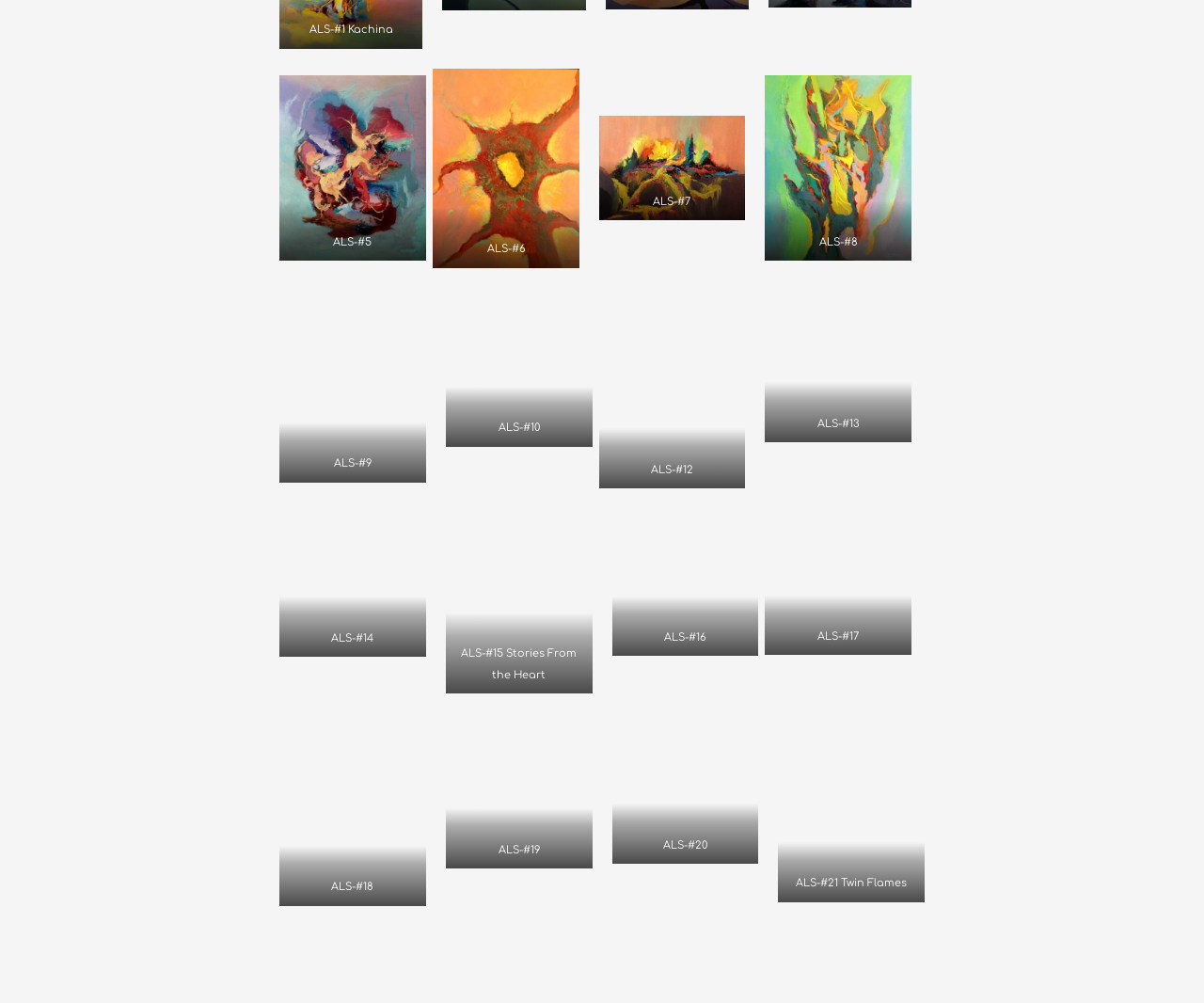Please answer the following question using a single word or phrase: 
Are there any figures with a caption containing 'Stories From the Heart'?

Yes